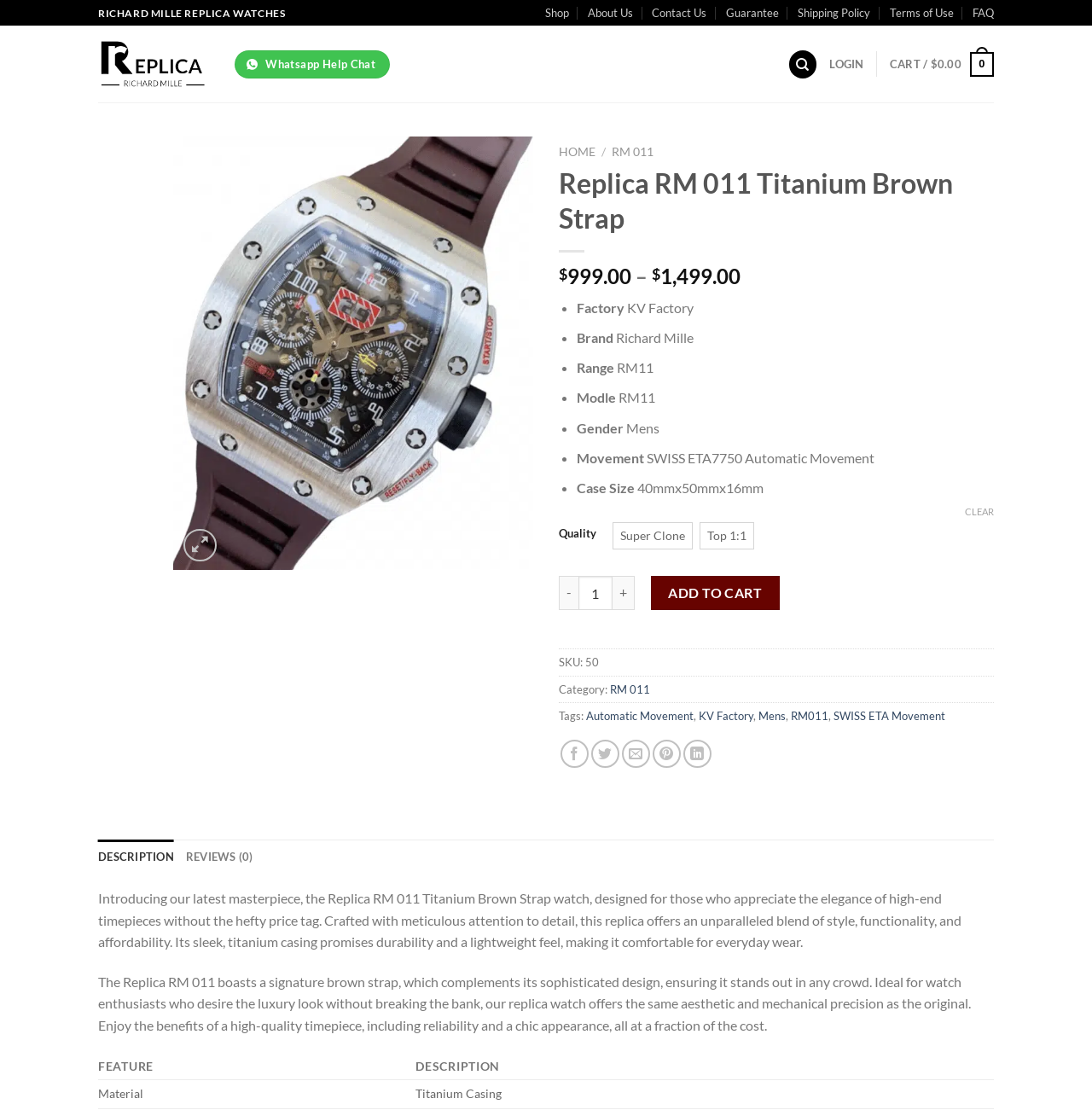Please locate the bounding box coordinates of the element's region that needs to be clicked to follow the instruction: "Search for a product". The bounding box coordinates should be provided as four float numbers between 0 and 1, i.e., [left, top, right, bottom].

[0.723, 0.045, 0.748, 0.071]